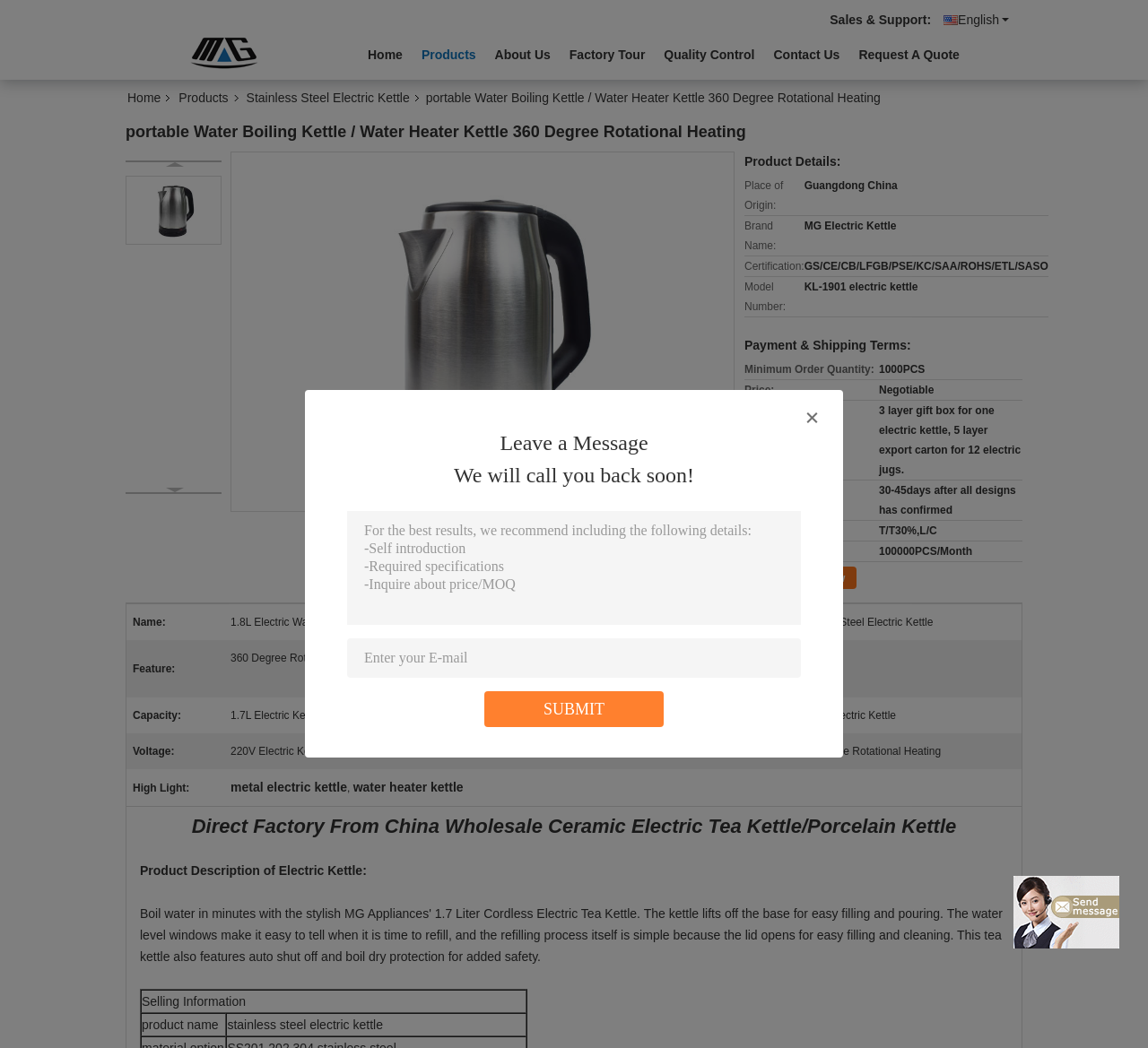Please find the bounding box coordinates in the format (top-left x, top-left y, bottom-right x, bottom-right y) for the given element description. Ensure the coordinates are floating point numbers between 0 and 1. Description: Contact Us

[0.666, 0.042, 0.739, 0.062]